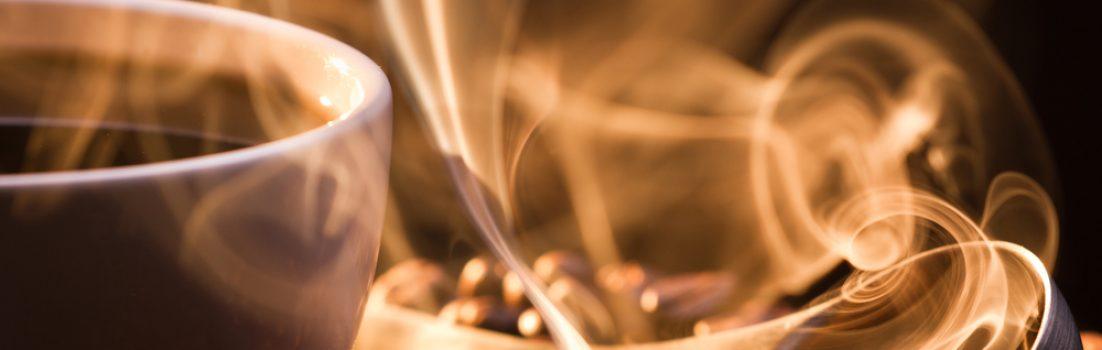Can you look at the image and give a comprehensive answer to the question:
What does the image represent?

The image represents an ideal moment of relaxation, inviting viewers to pause and savor the experience of enjoying a delightful cup of coffee.